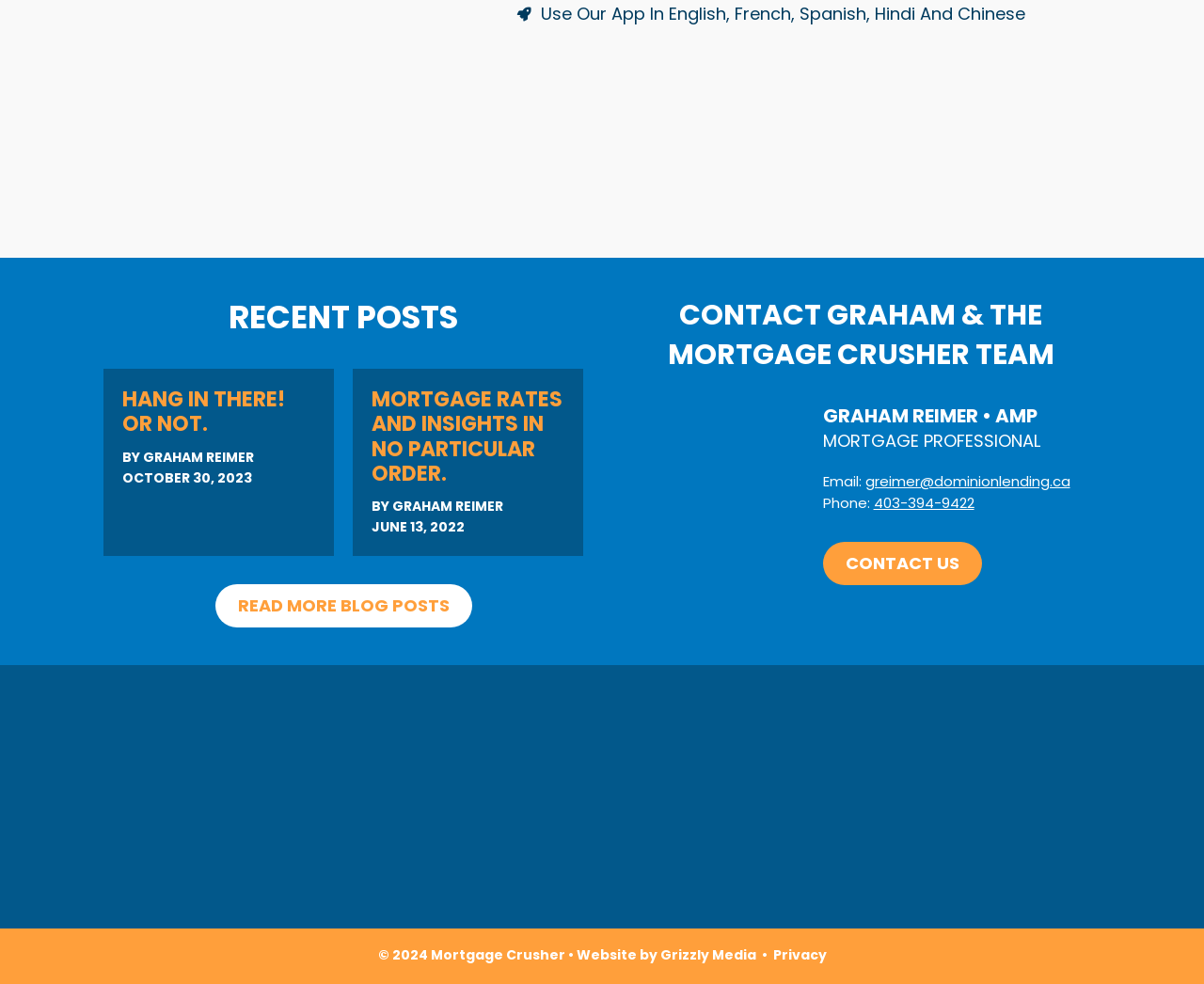What is the profession of GRAHAM REIMER?
Answer with a single word or phrase, using the screenshot for reference.

MORTGAGE PROFESSIONAL